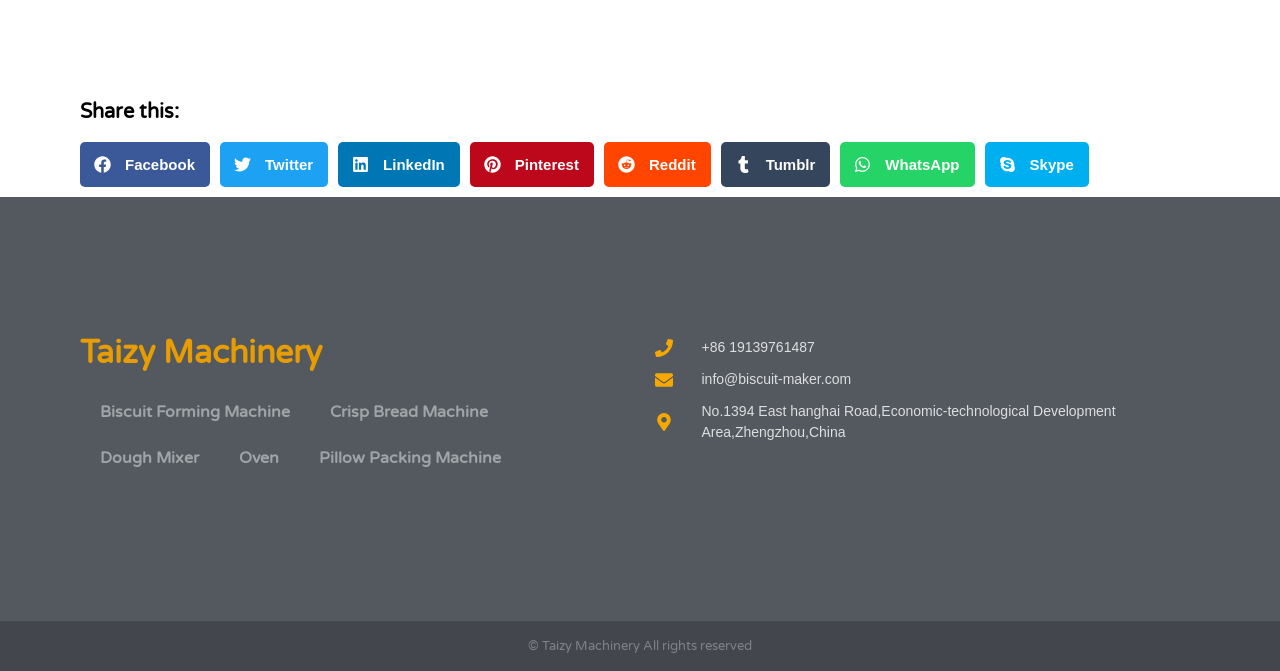Provide a single word or phrase answer to the question: 
What is the company name?

Taizy Machinery